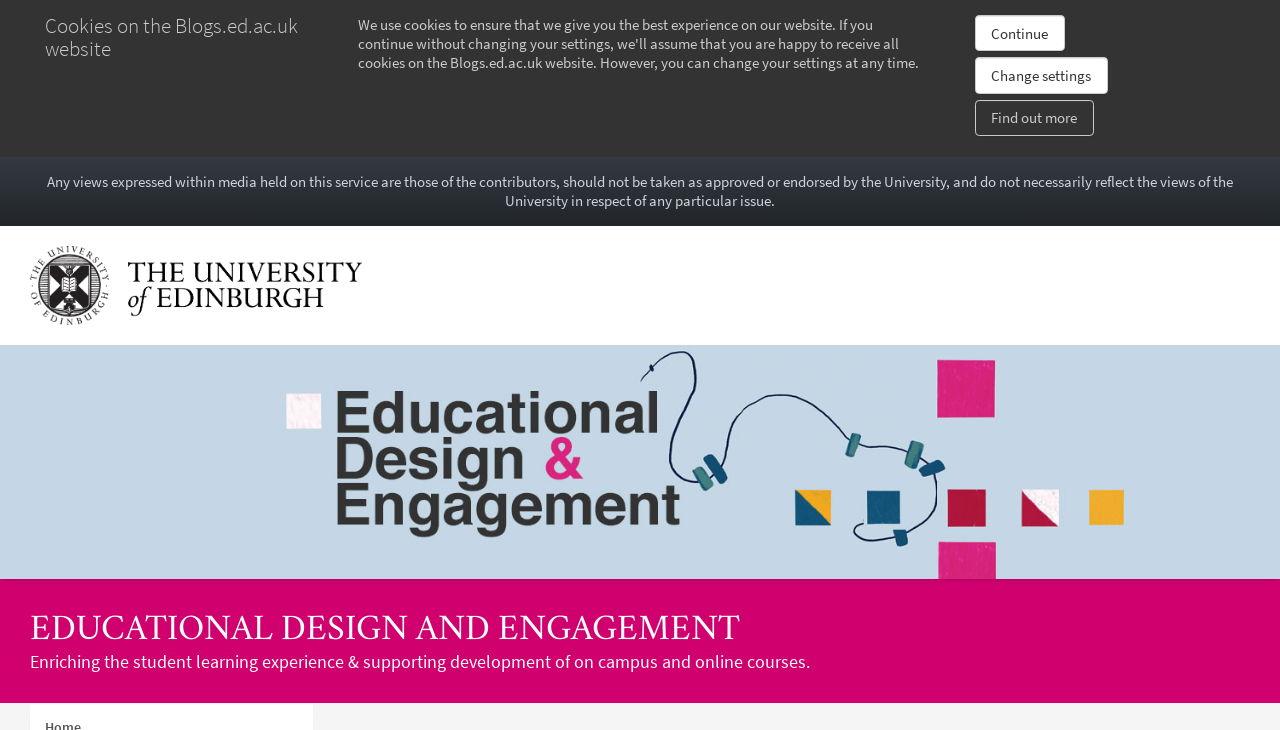Please answer the following question using a single word or phrase: 
What is the purpose of the 'EDUCATIONAL DESIGN AND ENGAGEMENT' section?

Enriching student learning experience